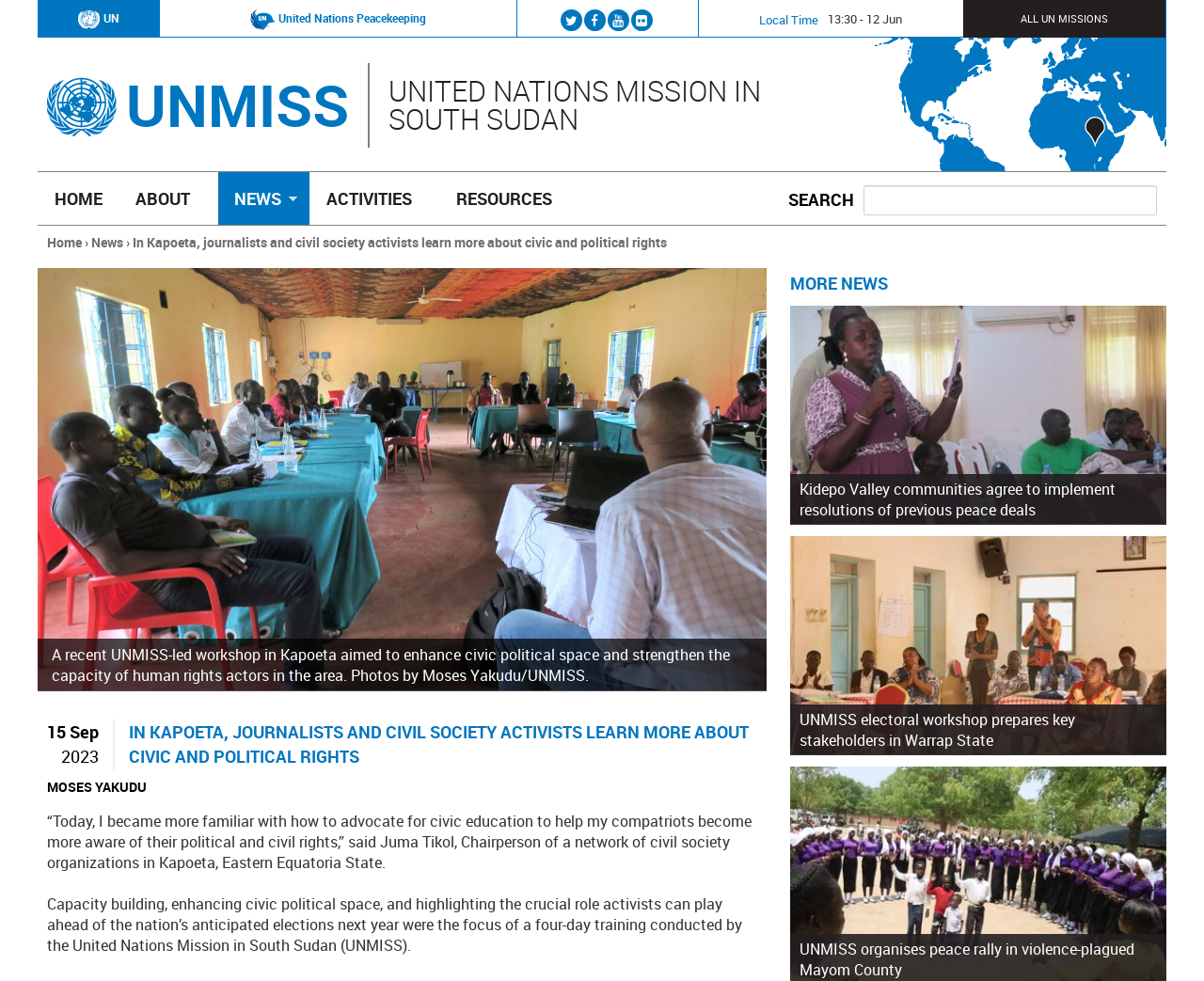Locate the bounding box coordinates of the clickable area needed to fulfill the instruction: "Read more about UNMISS".

[0.105, 0.067, 0.29, 0.147]